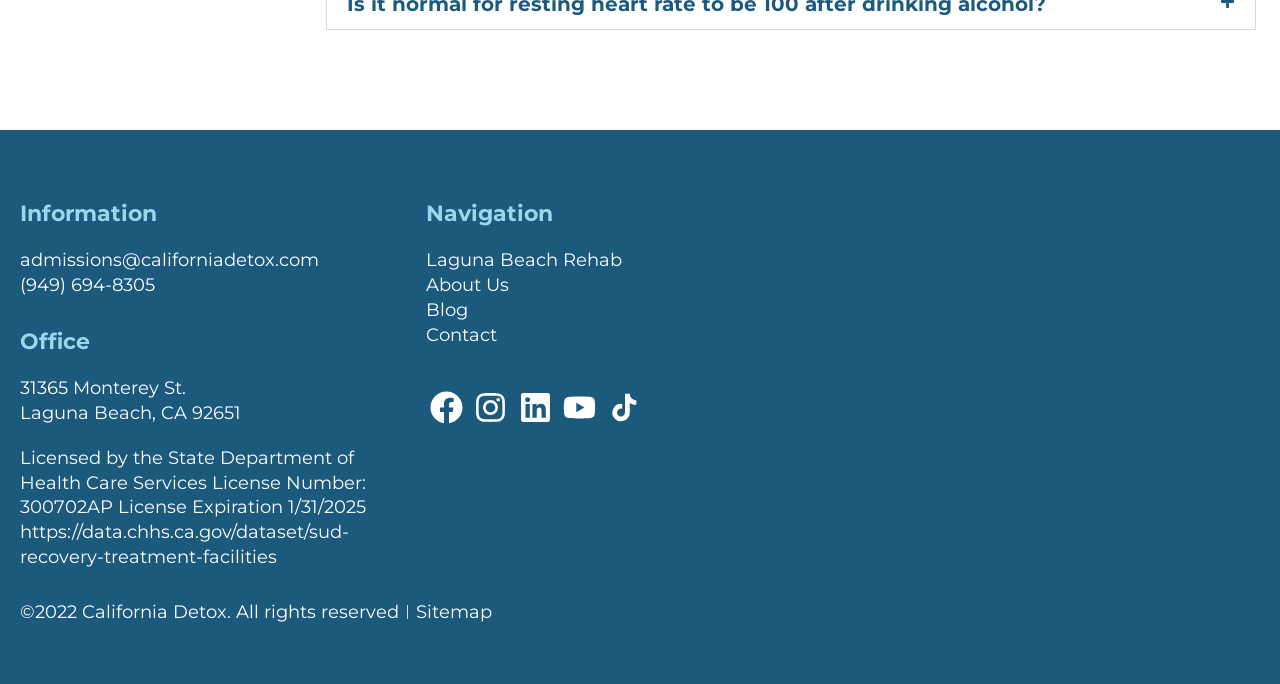What is the phone number of the office?
Give a comprehensive and detailed explanation for the question.

I found the phone number by looking at the 'Office' section, where I saw a link with the text '(949) 694-8305', which is likely the phone number of the office.